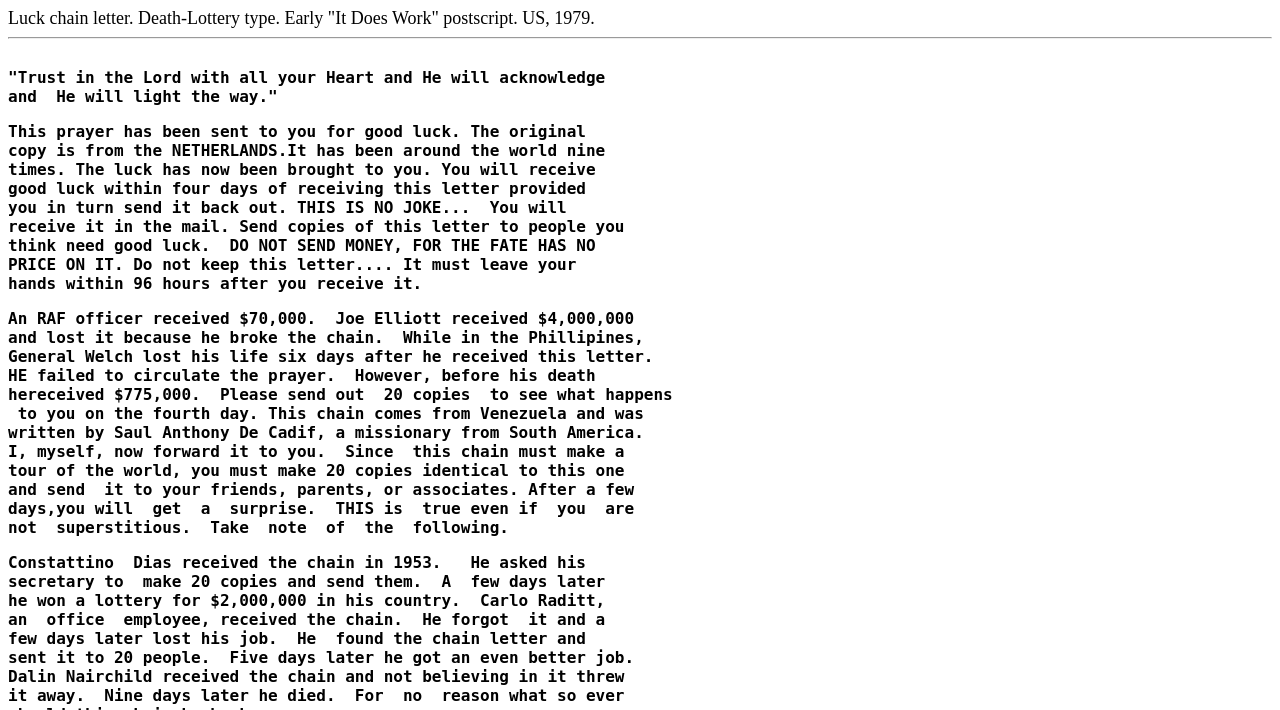What is the purpose of this letter?
Refer to the image and provide a one-word or short phrase answer.

To bring good luck